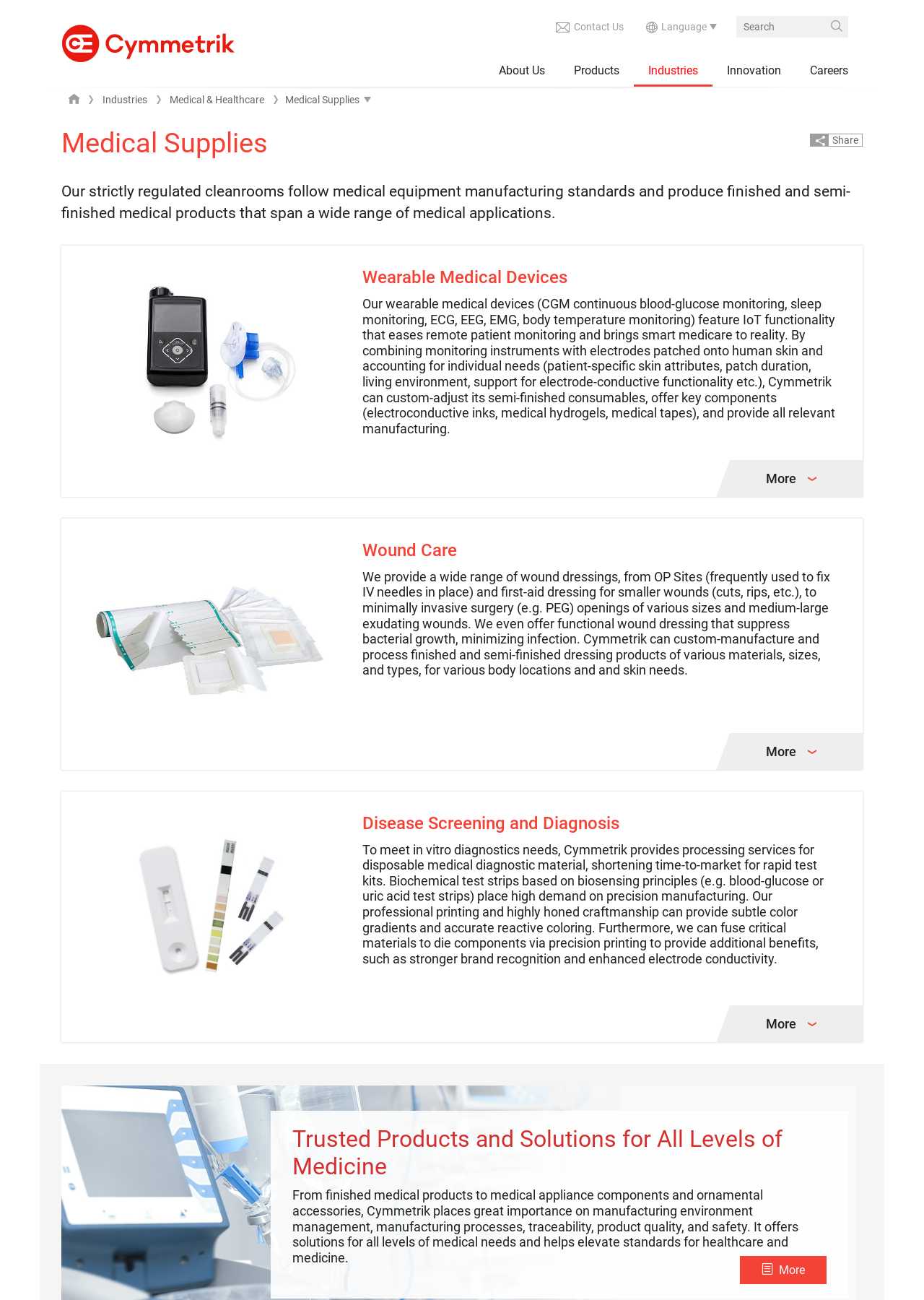Can you identify the bounding box coordinates of the clickable region needed to carry out this instruction: 'Search for medical supplies'? The coordinates should be four float numbers within the range of 0 to 1, stated as [left, top, right, bottom].

[0.797, 0.012, 0.918, 0.029]